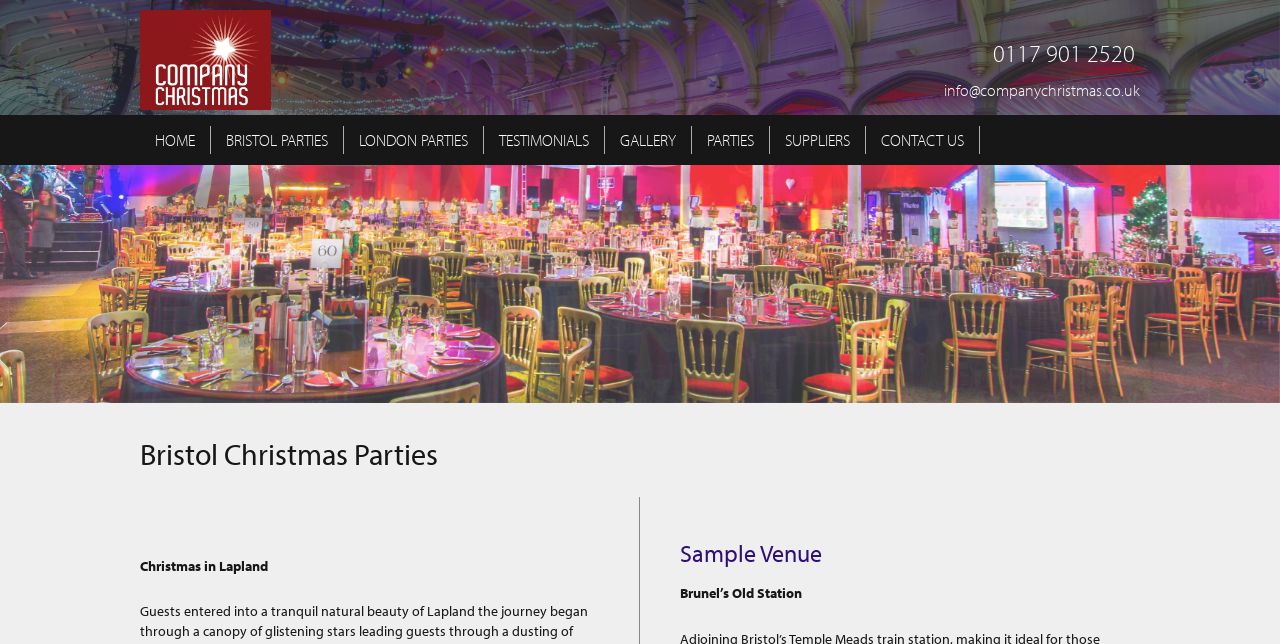Refer to the image and offer a detailed explanation in response to the question: What is the name of the sample venue?

I found the name of the sample venue by looking at the static text element with the bounding box coordinates [0.531, 0.907, 0.627, 0.935], which contains the text 'Brunel’s Old Station'.